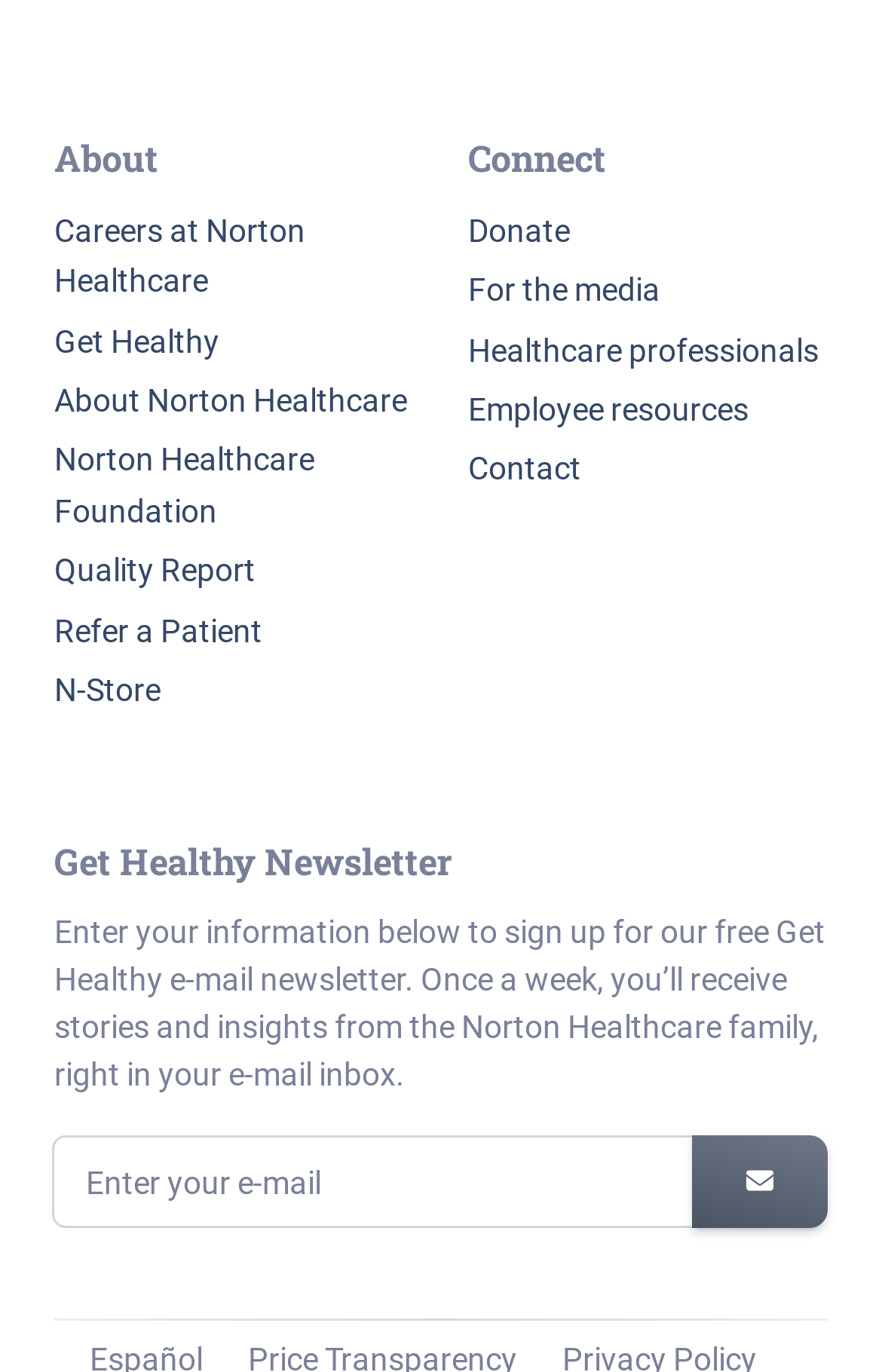What is the purpose of the textbox?
Answer the question with a detailed and thorough explanation.

The textbox is likely used to enter an email address to sign up for the 'Get Healthy' newsletter, as indicated by the surrounding text 'Enter your information below to sign up for our free Get Healthy e-mail newsletter'.